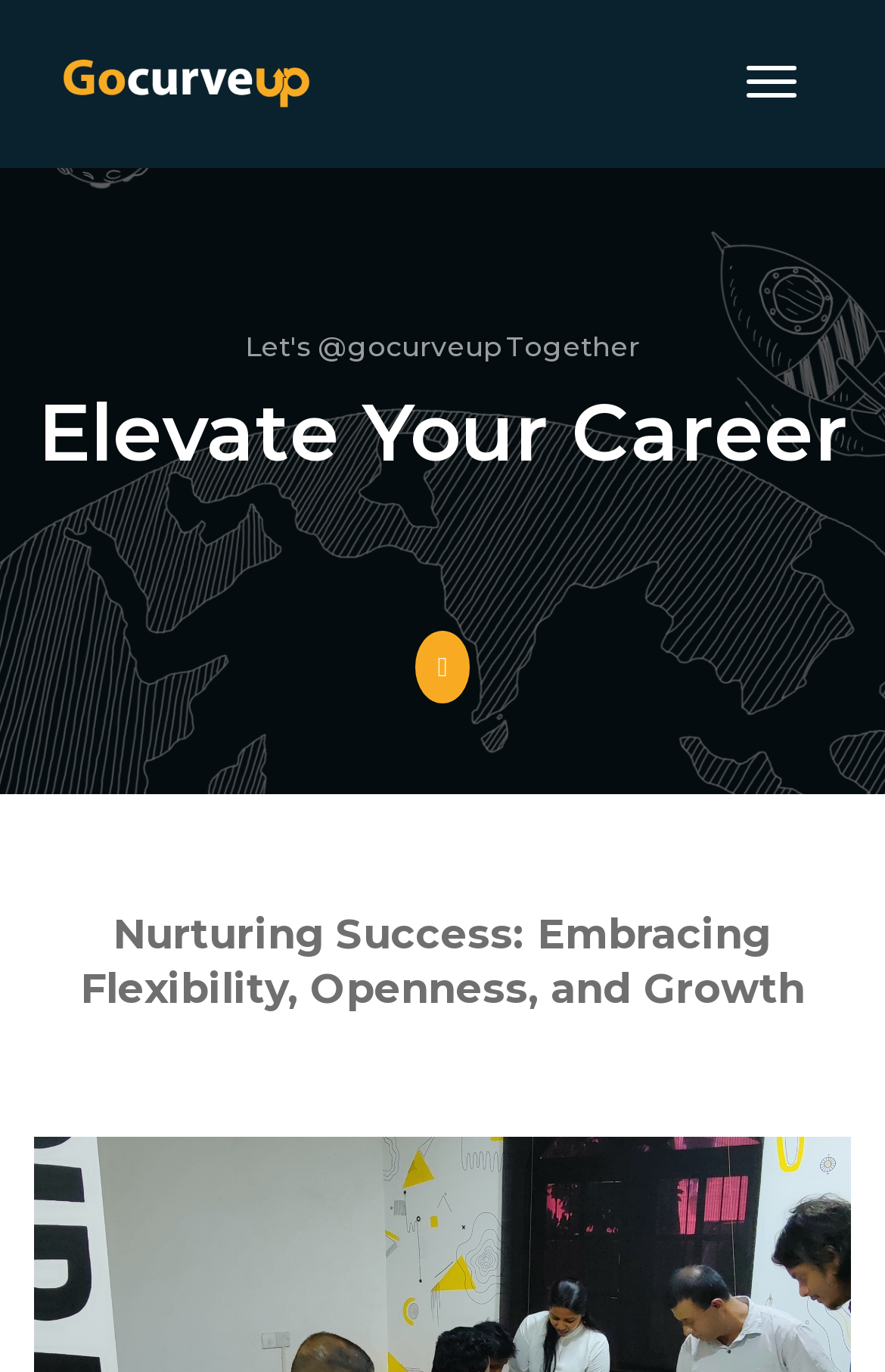Predict the bounding box of the UI element that fits this description: "title="gocurveup"".

[0.062, 0.048, 0.365, 0.071]